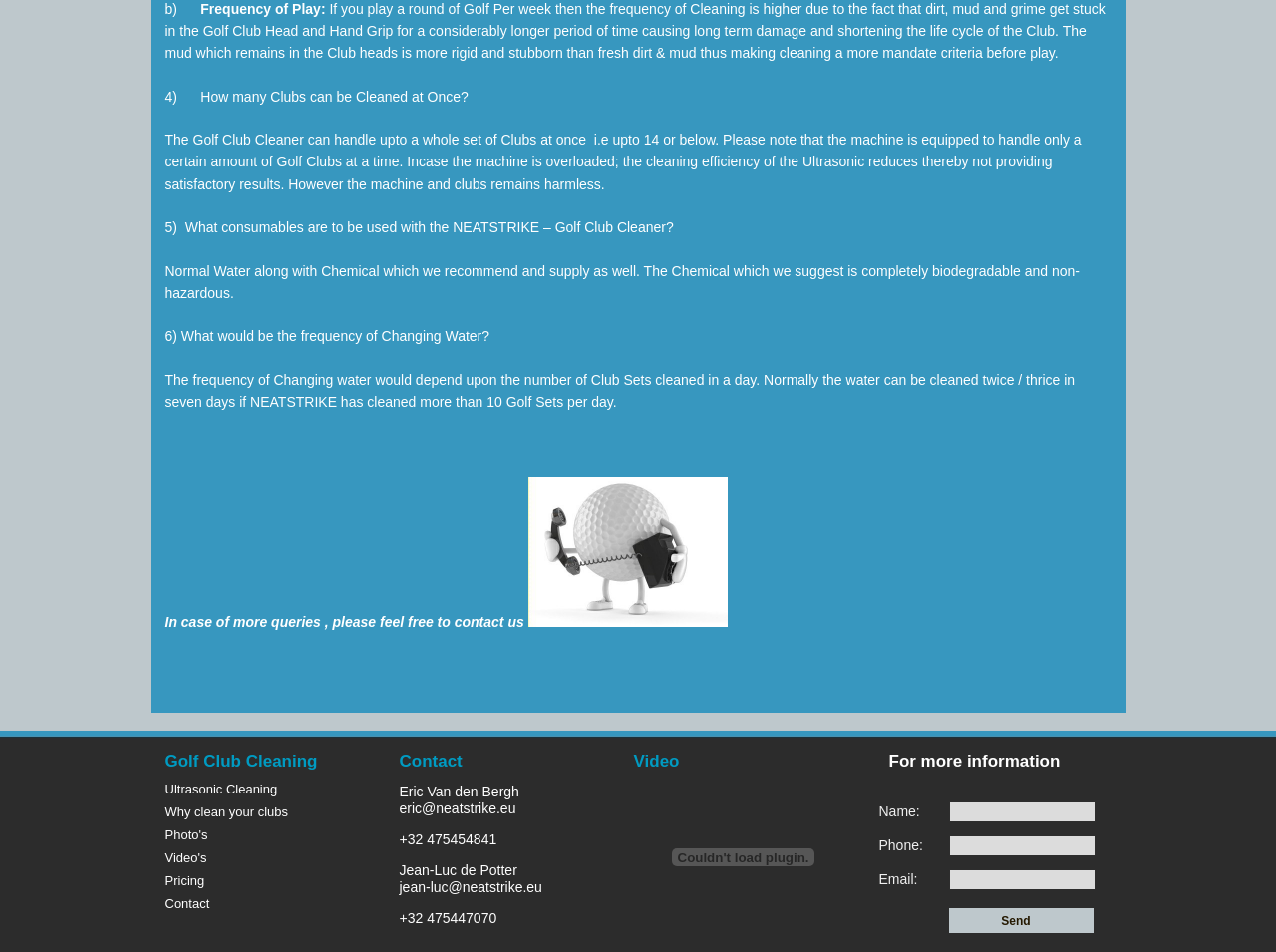How often should golf clubs be cleaned?
Using the visual information, respond with a single word or phrase.

Depends on frequency of play